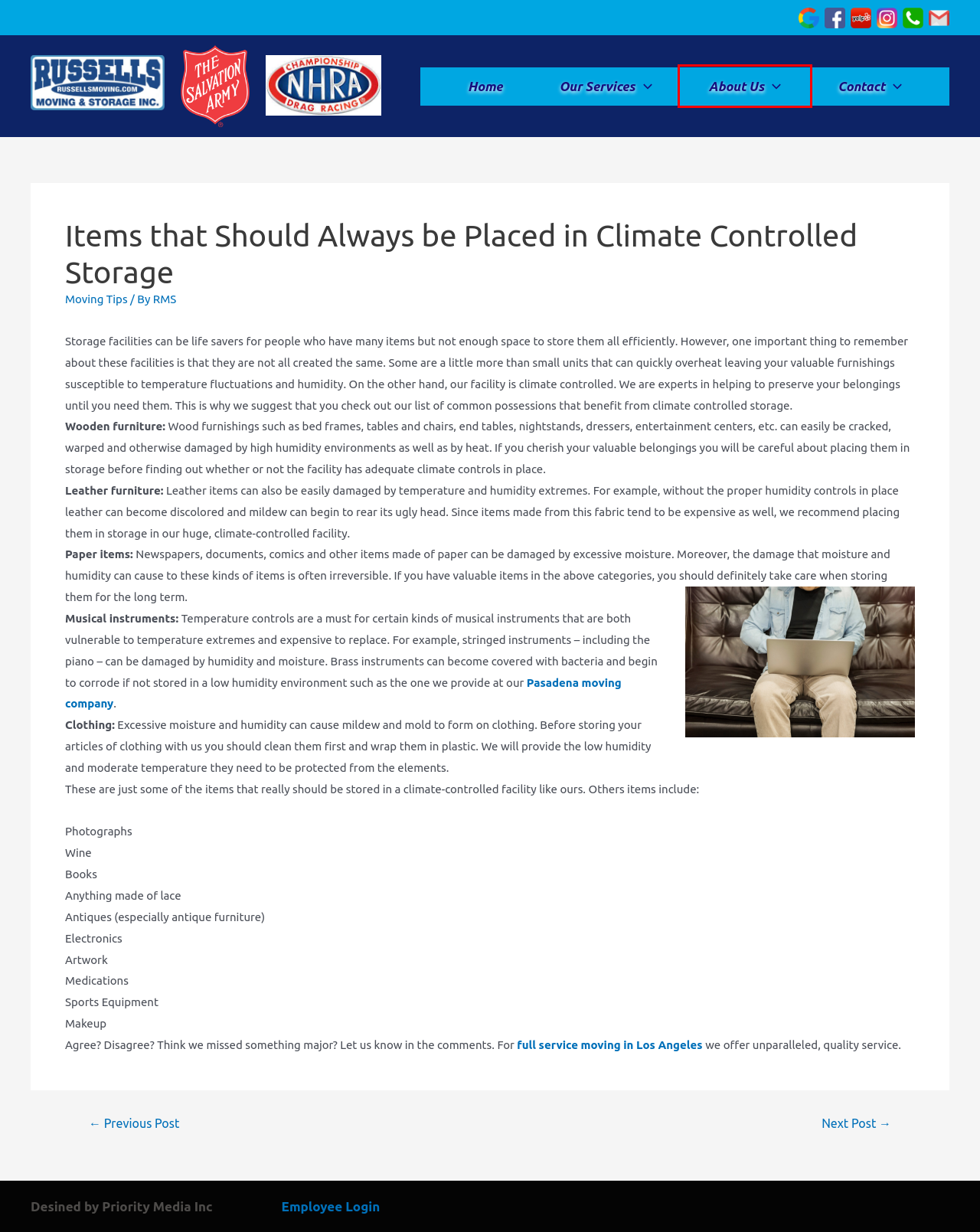Look at the screenshot of the webpage and find the element within the red bounding box. Choose the webpage description that best fits the new webpage that will appear after clicking the element. Here are the candidates:
A. Moving Tips Archives - Russells Moving
B. RMS, Author at Russells Moving
C. Contact - Russells Moving
D. 7 Awesome Housewarming Gift Ideas - Moving into a new home is a
E. About Us - Russells Moving
F. TopMoving, Storage and RelocationCompany in Los Angeles | Russells Moving and Storage
G. Login | Russells Moving and Storage
H. Tips for Helping Your Child Adjust to His New School

E